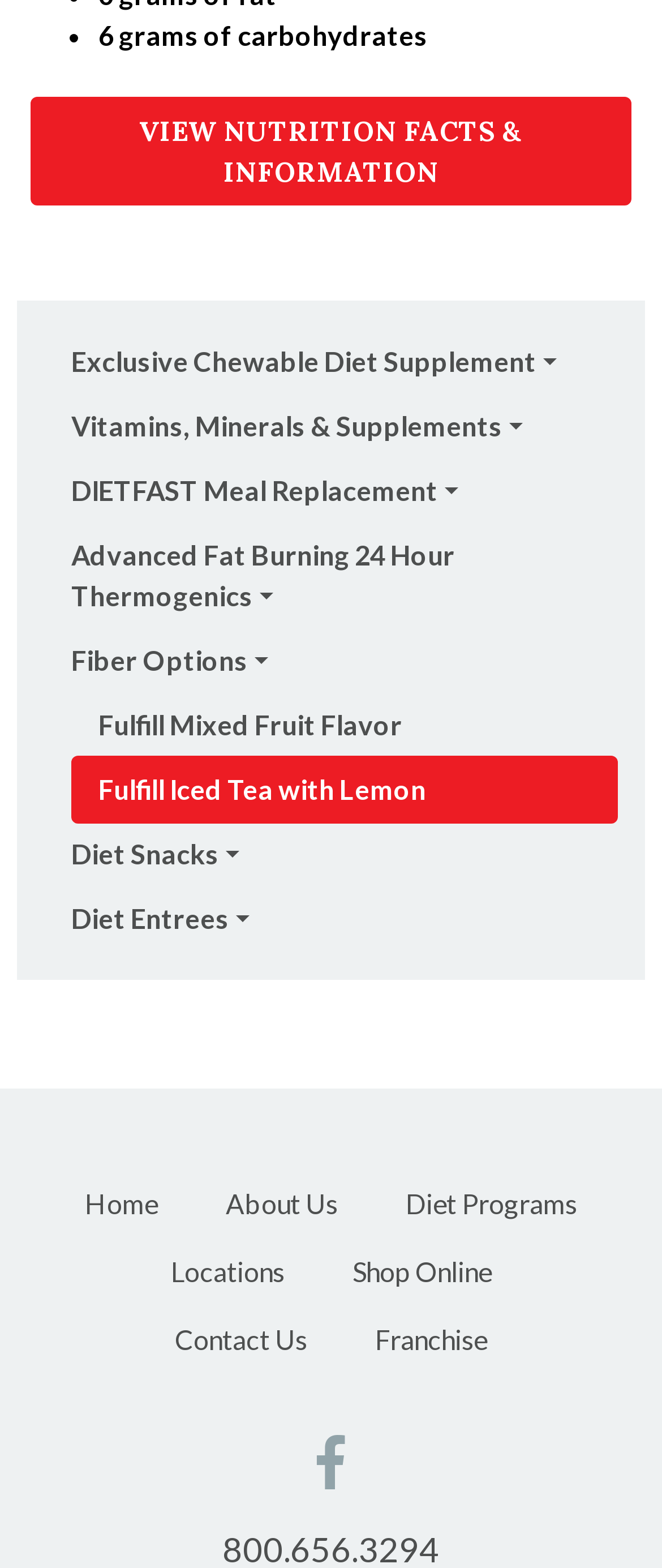Kindly provide the bounding box coordinates of the section you need to click on to fulfill the given instruction: "View nutrition facts and information".

[0.046, 0.062, 0.954, 0.131]